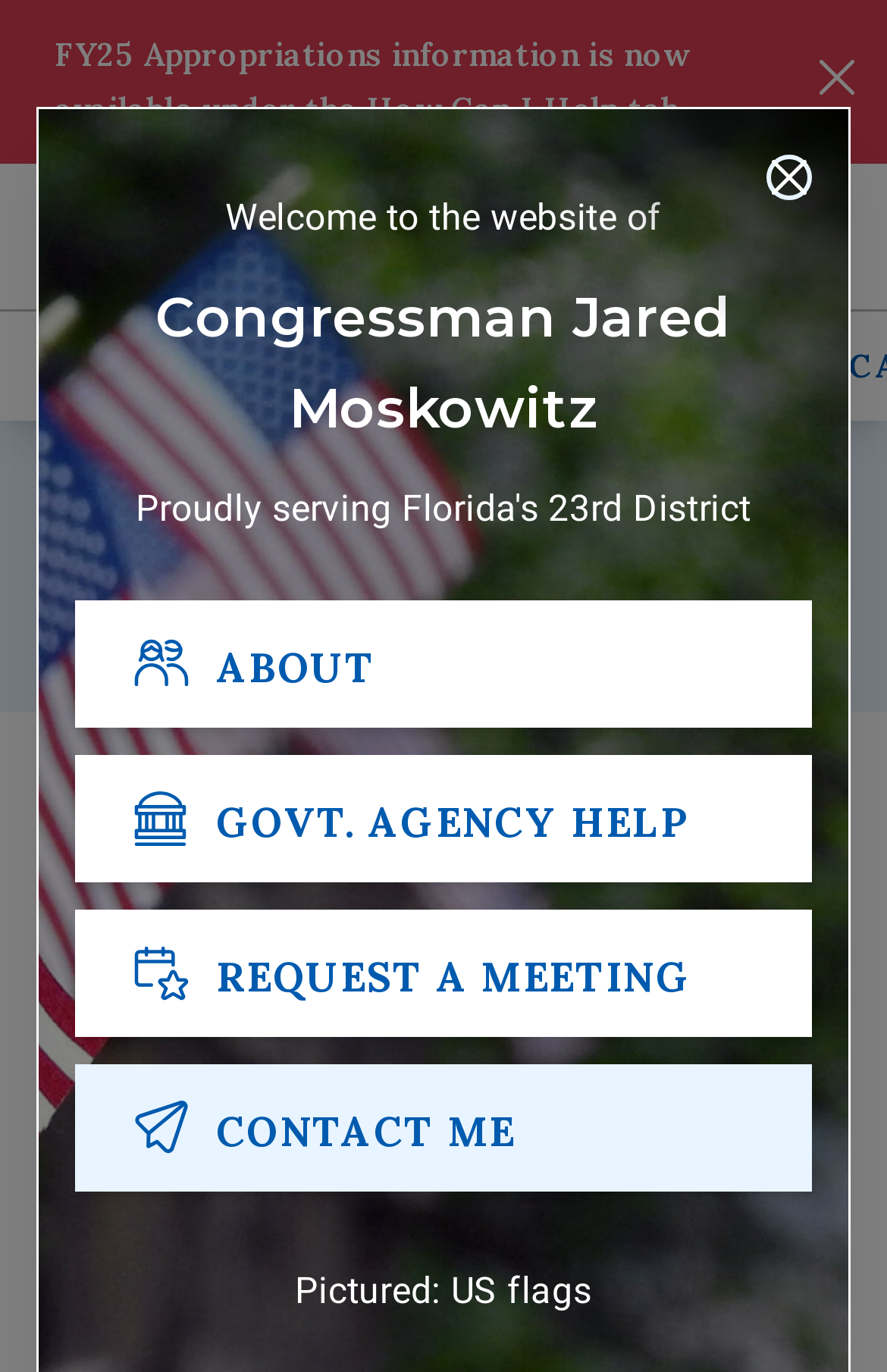Find the bounding box coordinates of the clickable region needed to perform the following instruction: "Go to Trade Data". The coordinates should be provided as four float numbers between 0 and 1, i.e., [left, top, right, bottom].

None